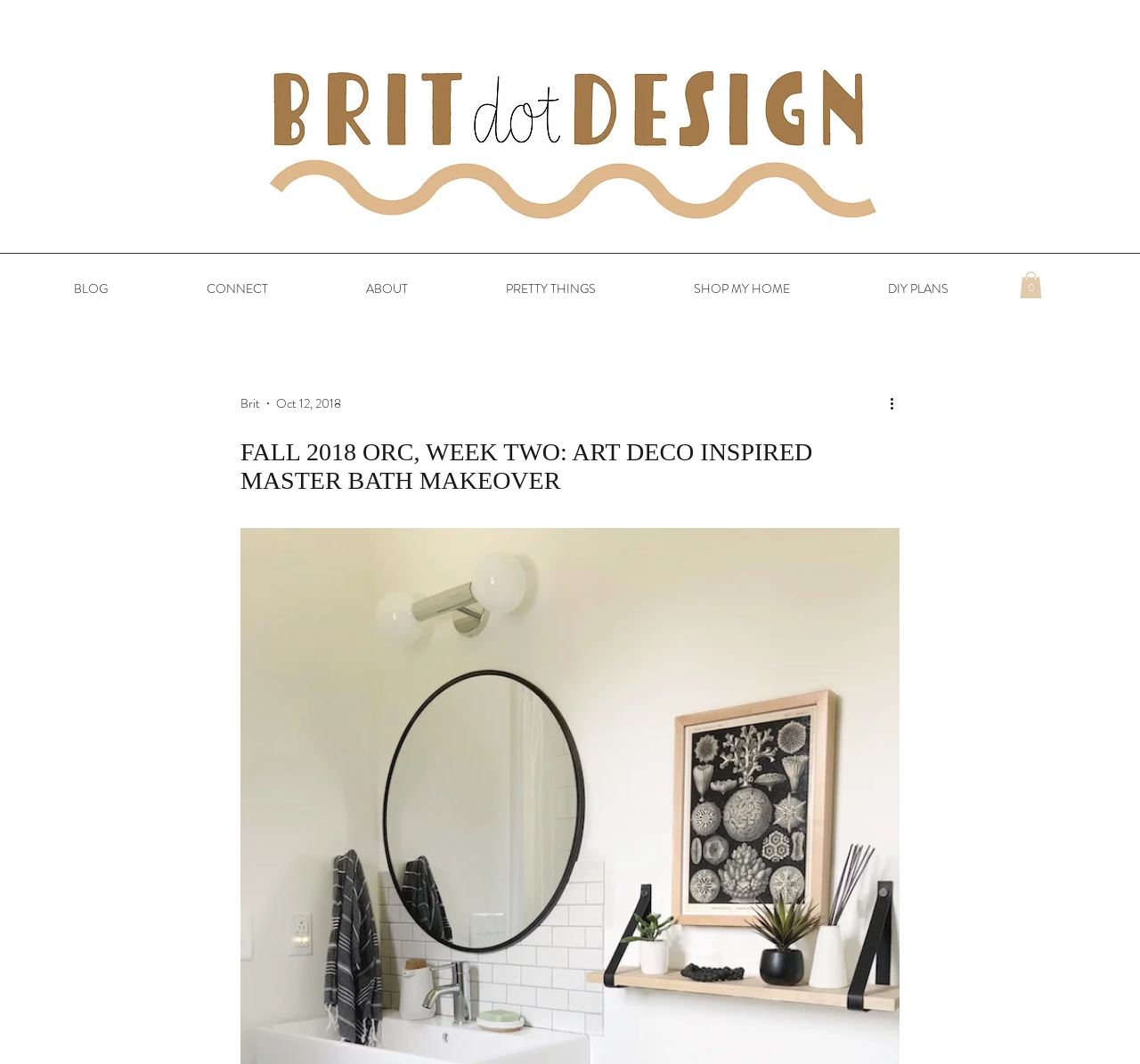Please find and give the text of the main heading on the webpage.

FALL 2018 ORC, WEEK TWO: ART DECO INSPIRED MASTER BATH MAKEOVER